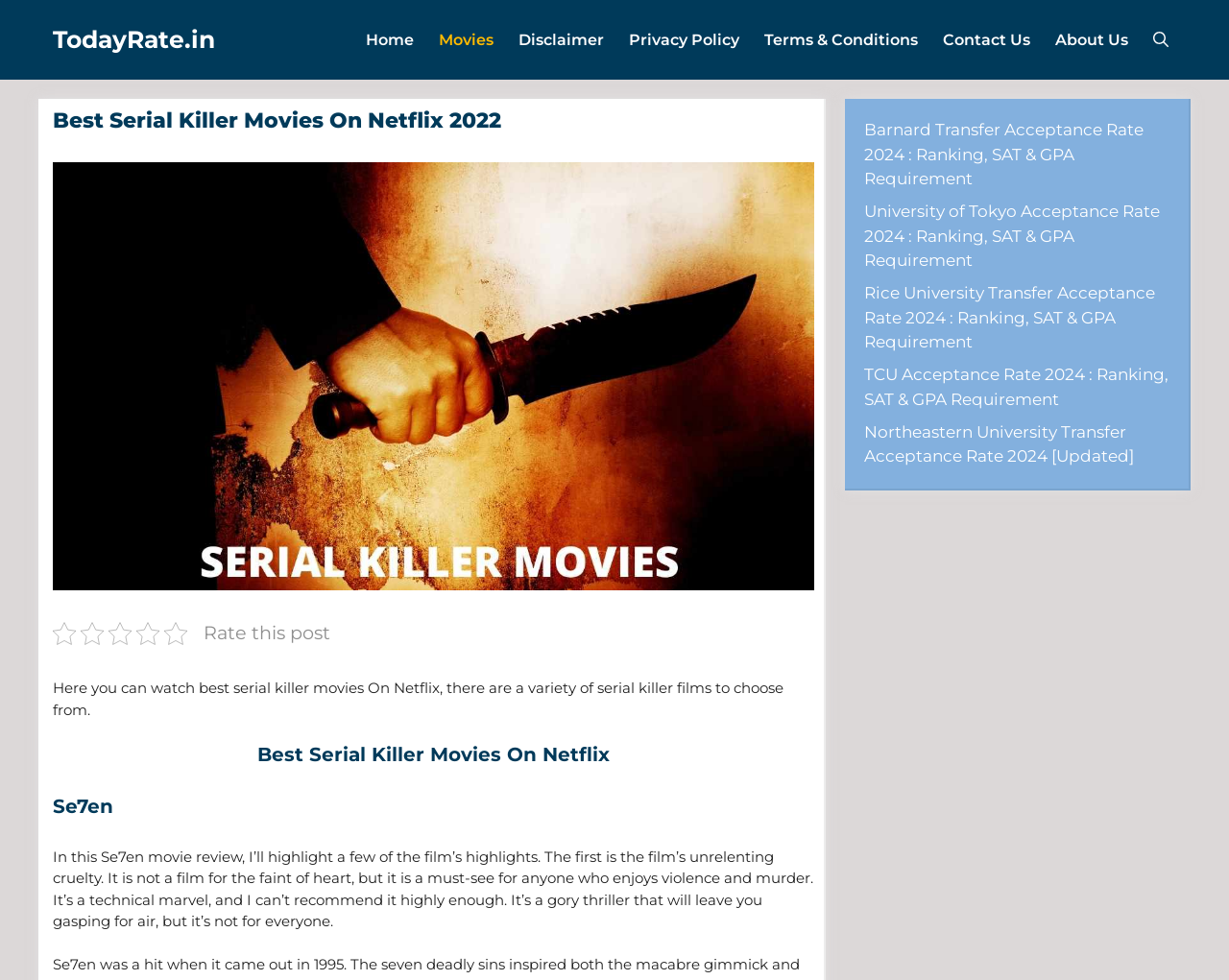Give a concise answer using one word or a phrase to the following question:
What is the theme of the movies listed?

Serial killer